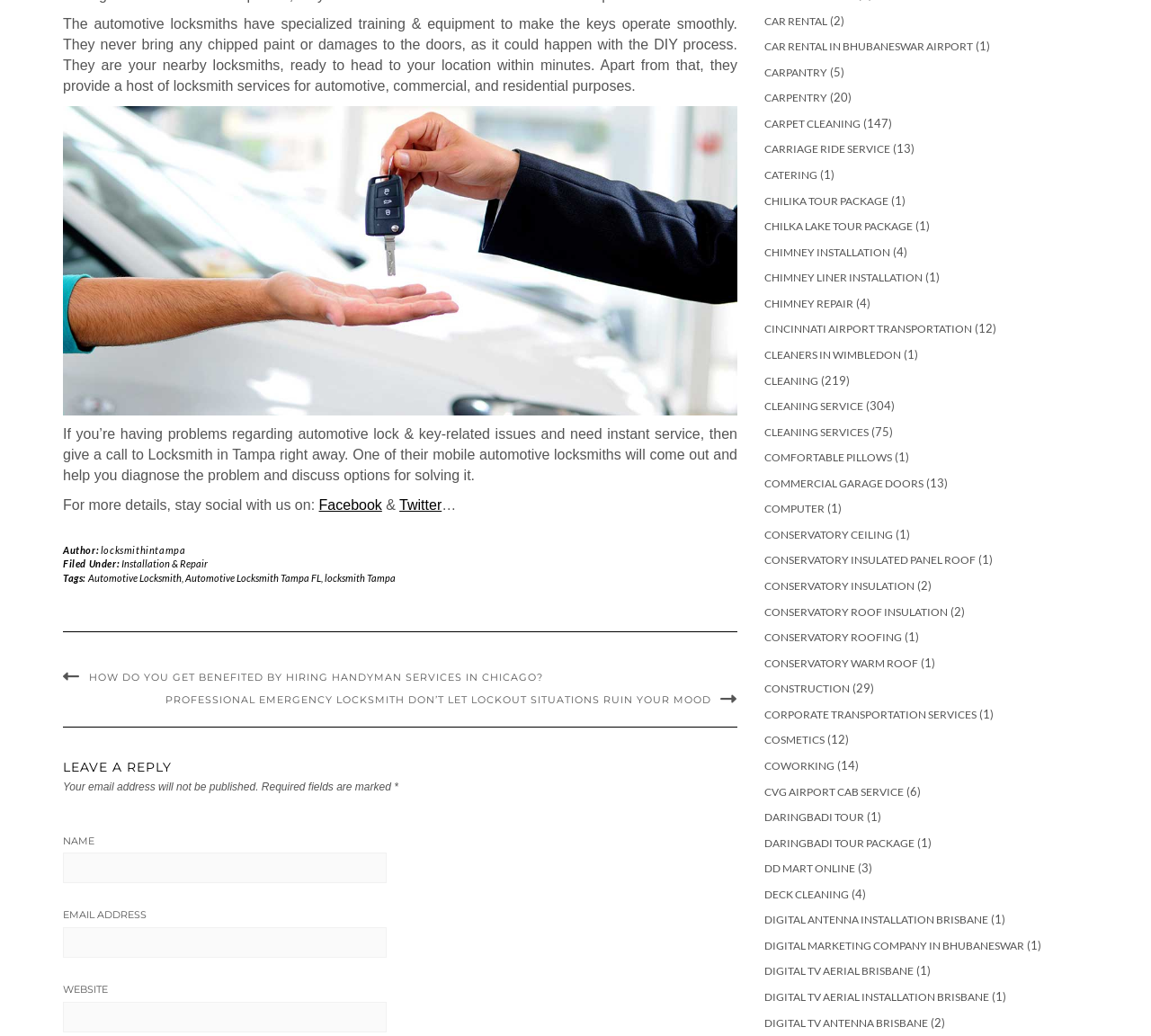Please mark the clickable region by giving the bounding box coordinates needed to complete this instruction: "Click on the Facebook link".

[0.277, 0.48, 0.332, 0.495]